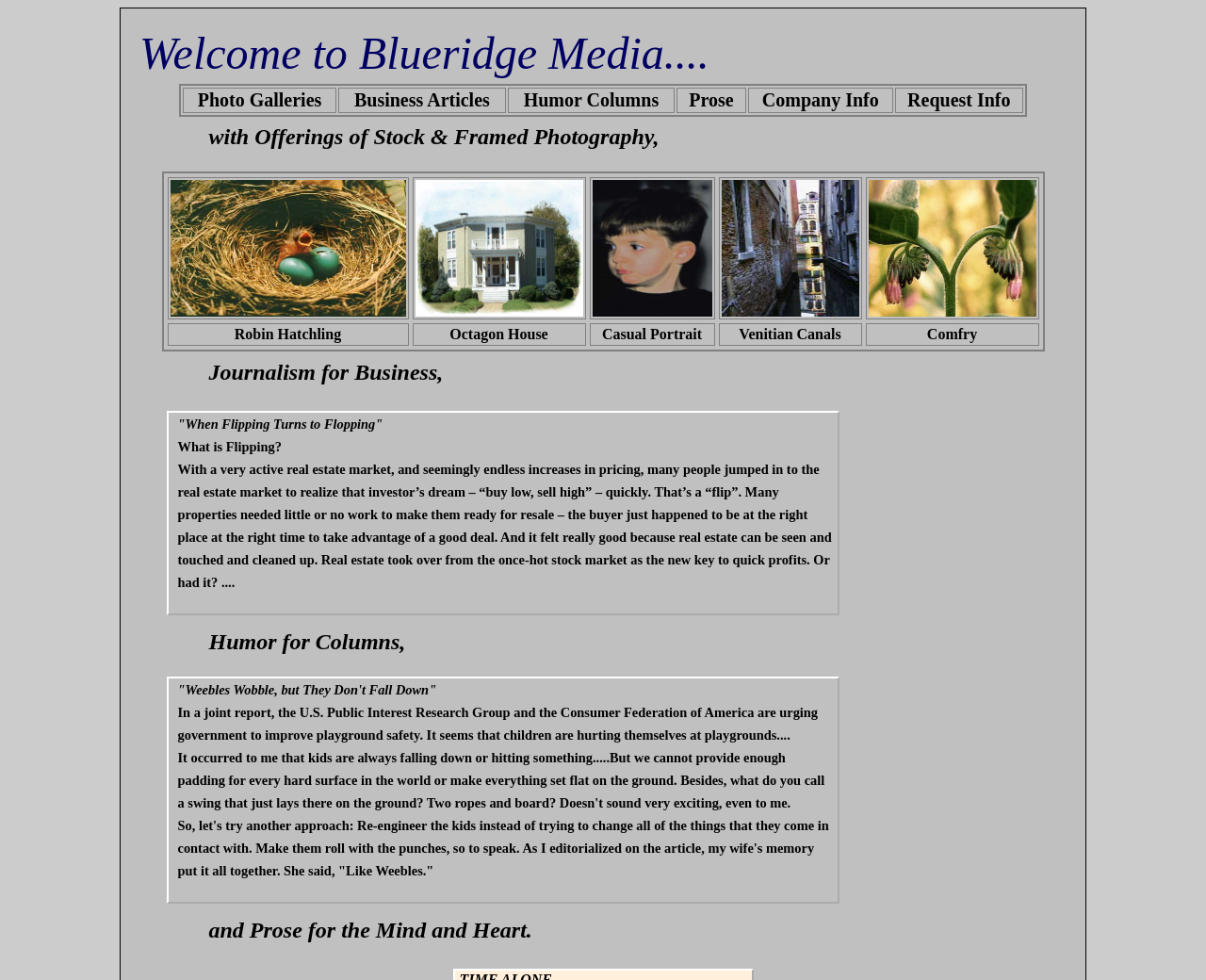Please find the bounding box for the following UI element description. Provide the coordinates in (top-left x, top-left y, bottom-right x, bottom-right y) format, with values between 0 and 1: Business Articles

[0.294, 0.091, 0.406, 0.112]